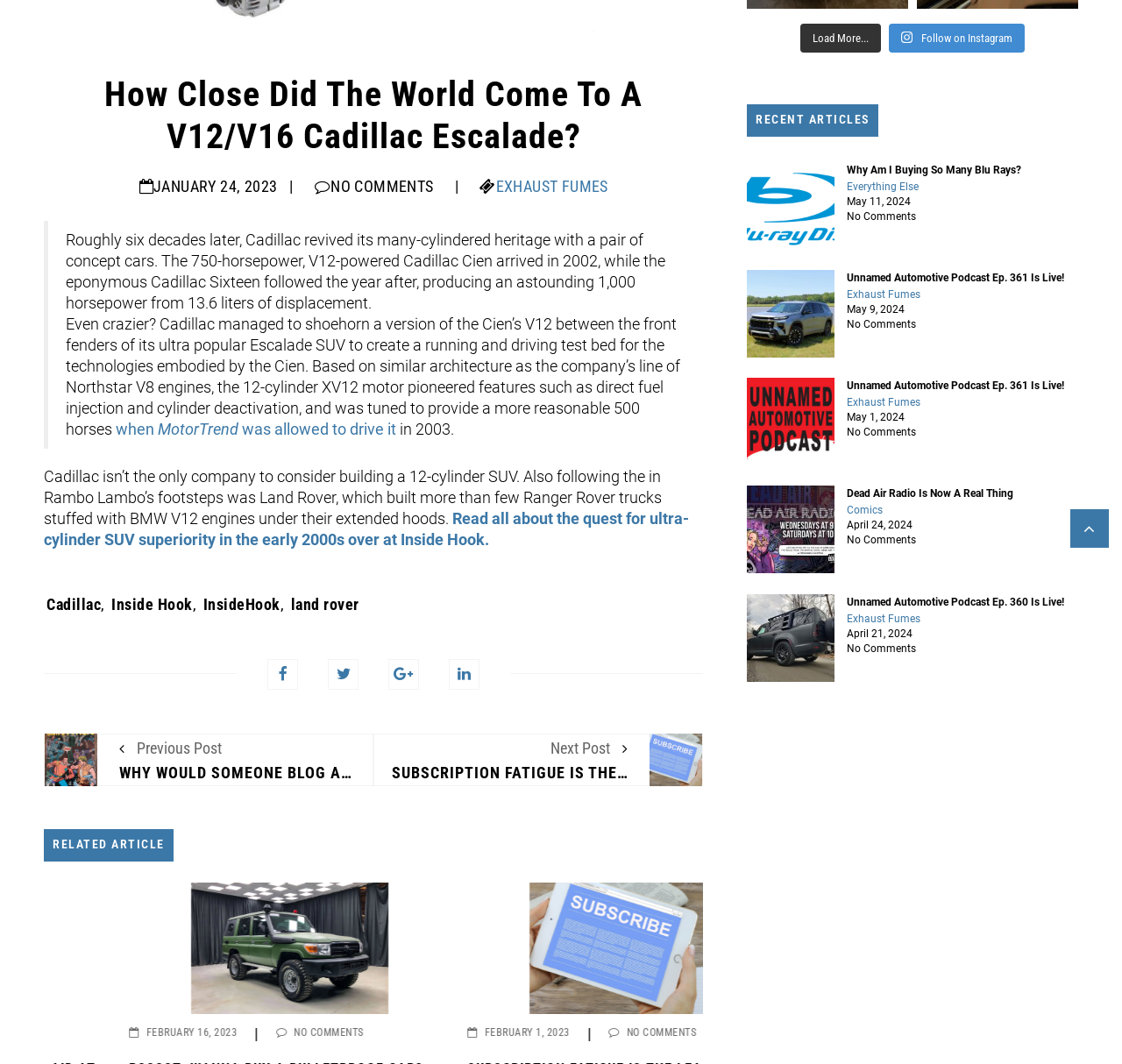Determine the bounding box for the described UI element: "Follow on Instagram".

[0.792, 0.022, 0.913, 0.05]